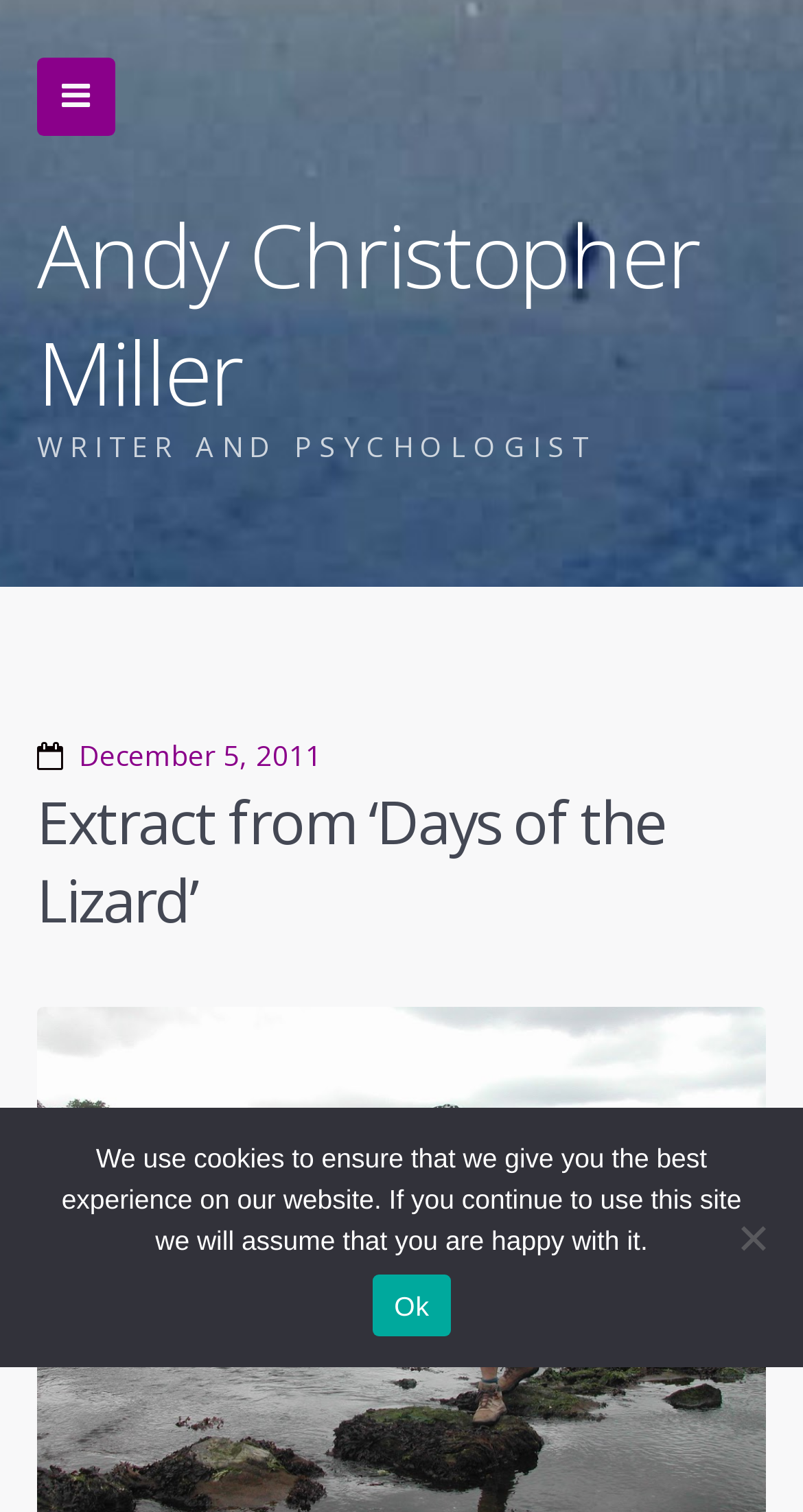Using the information shown in the image, answer the question with as much detail as possible: When was the article 'Extract from ‘Days of the Lizard’' published?

On the webpage, there is a time element that contains the text 'December 5, 2011'. This is likely the publication date of the article 'Extract from ‘Days of the Lizard’'.